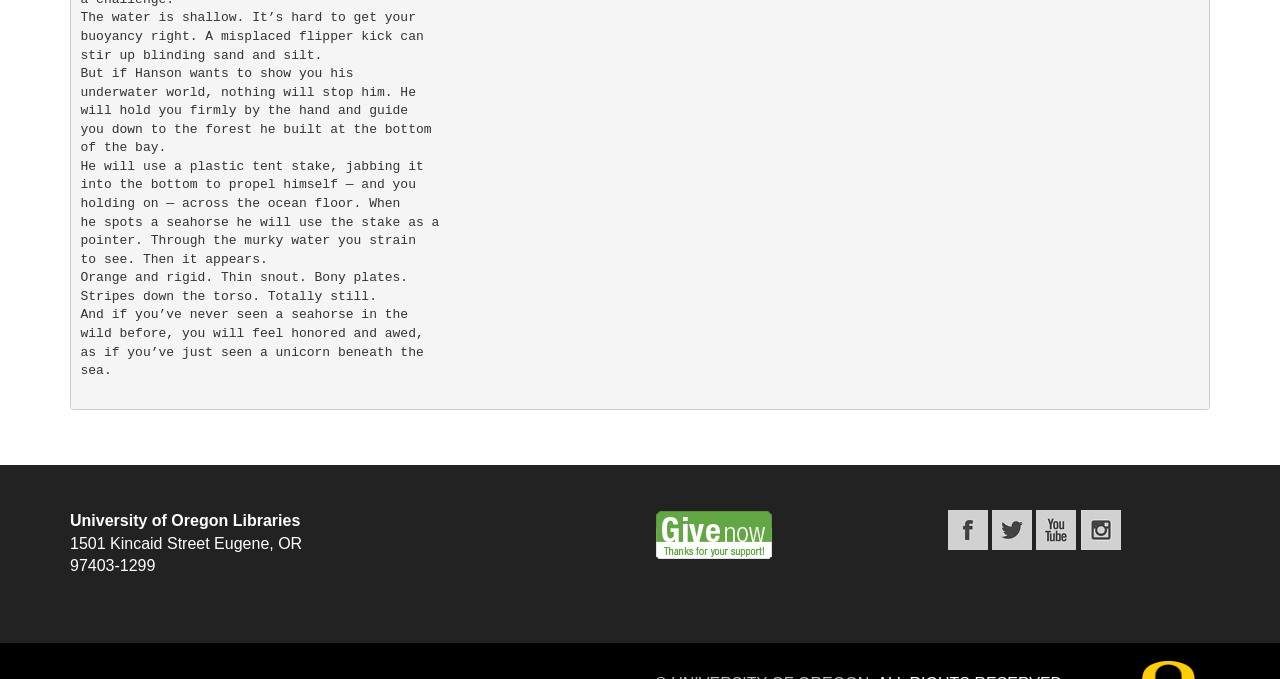What is the name of the university?
Utilize the image to construct a detailed and well-explained answer.

The question asks for the name of the university, which can be found in the StaticText element with the text 'University of Oregon Libraries' at the top of the webpage.